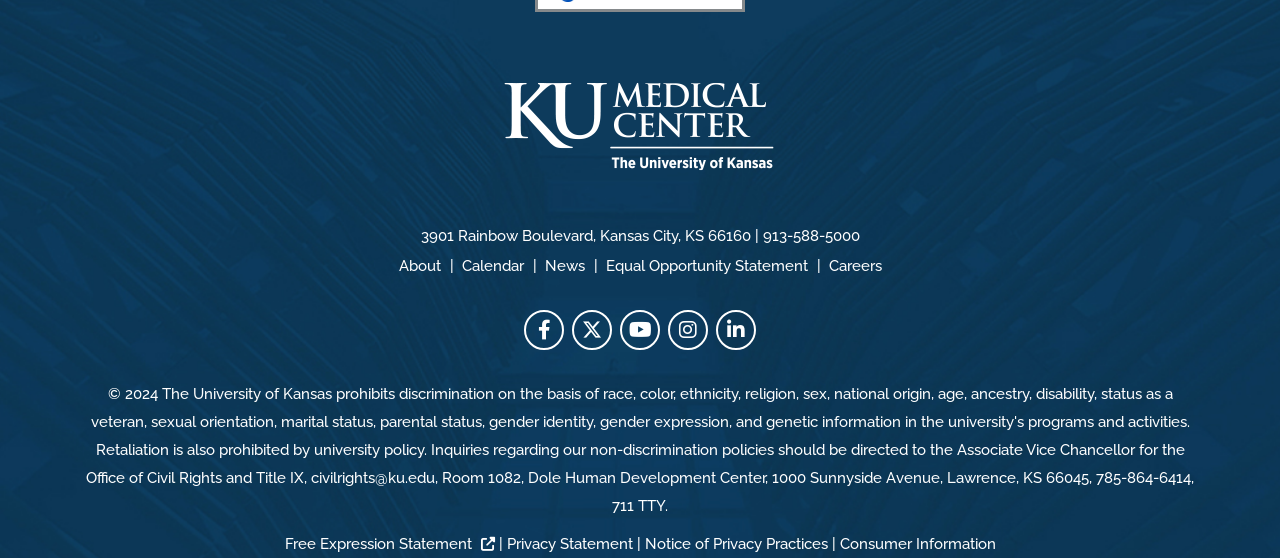What is the phone number of the location?
Please use the image to deliver a detailed and complete answer.

I found the phone number by looking at the link element with the bounding box coordinates [0.596, 0.406, 0.671, 0.438] which contains the phone number information.